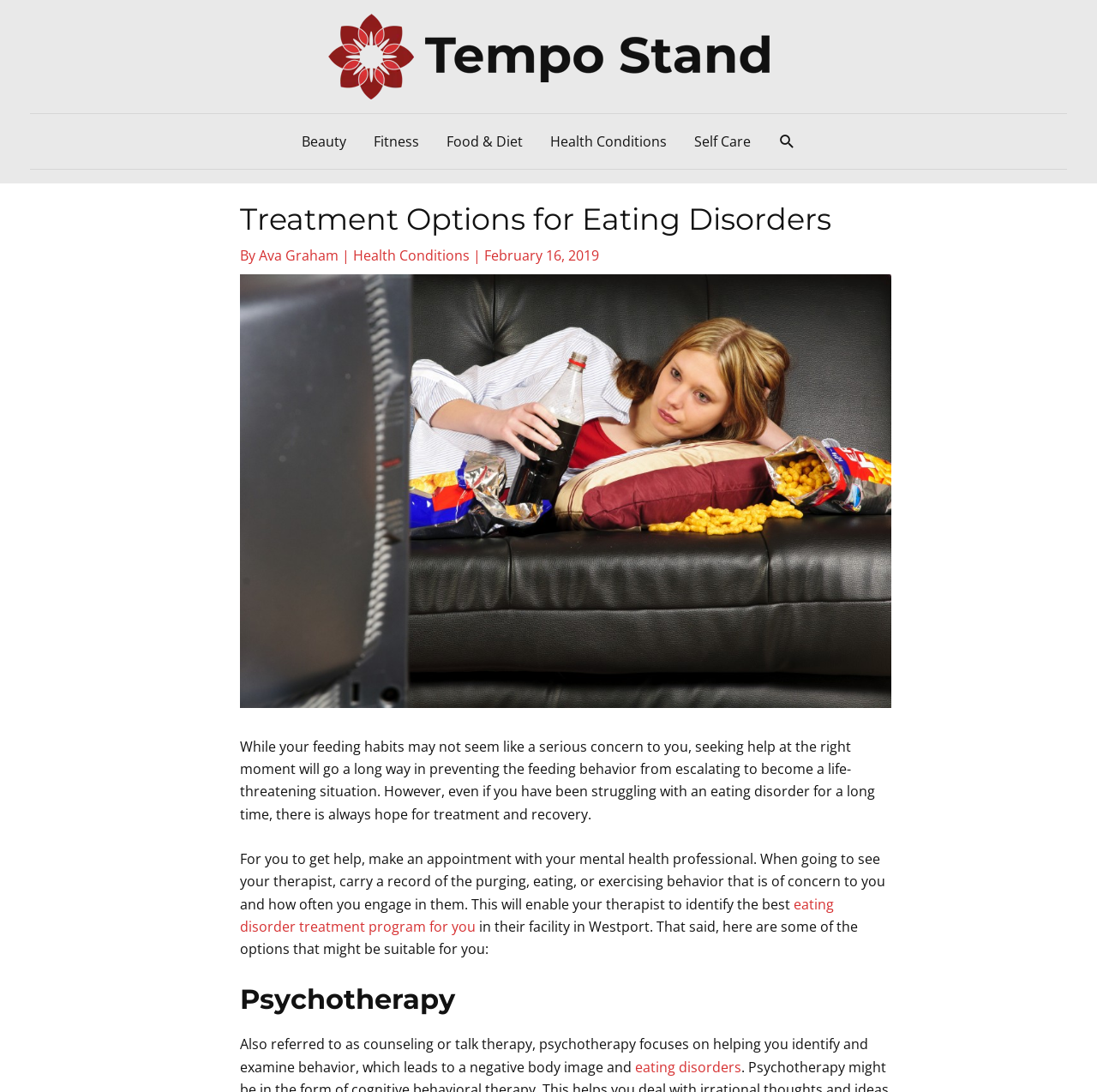Identify the bounding box of the UI element that matches this description: "Contact us".

None